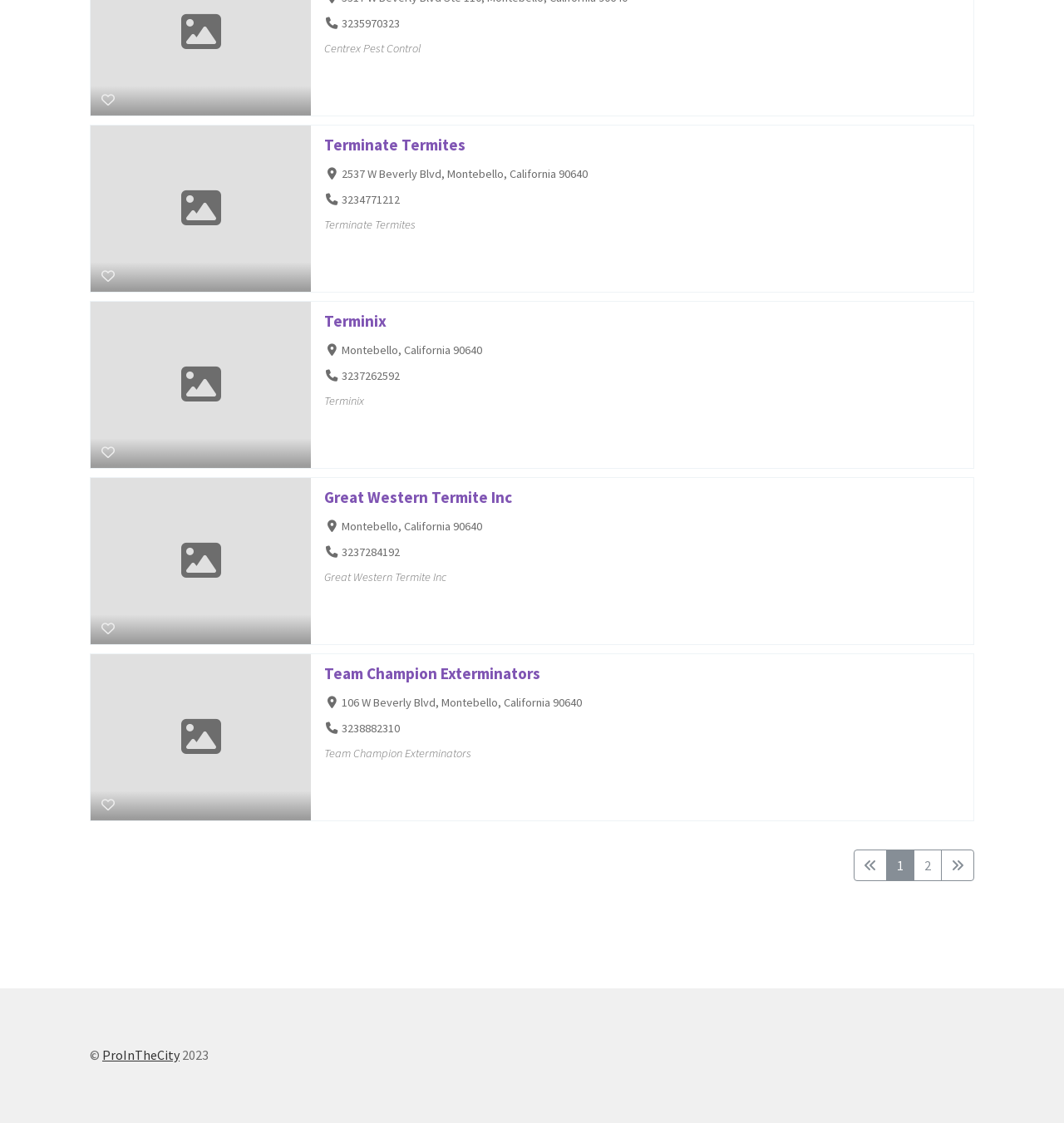Predict the bounding box of the UI element based on this description: "Resources".

None